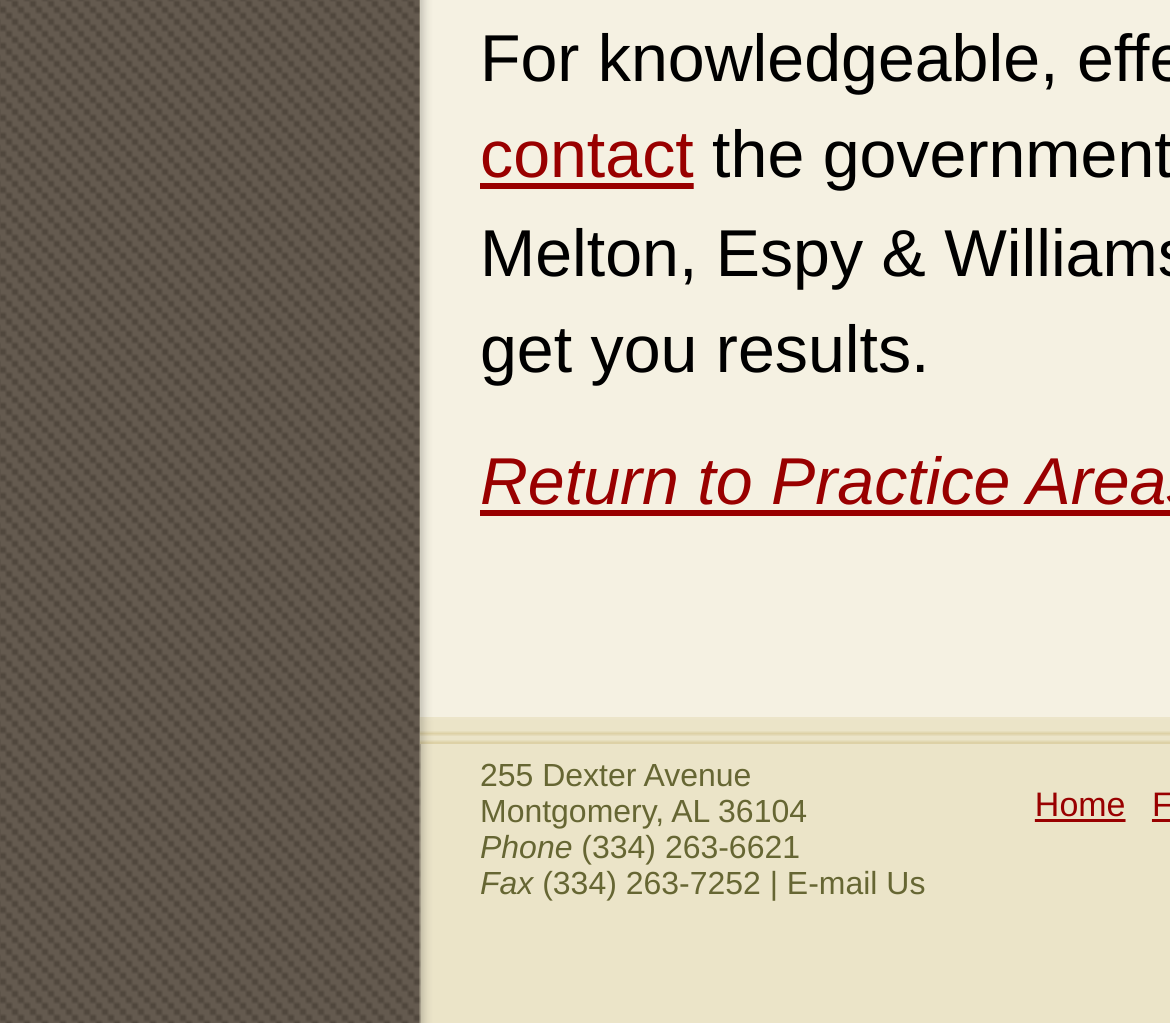What is the phone number?
Answer the question with a thorough and detailed explanation.

I found the phone number by examining the static text elements in the group element. The static text element with the OCR text '(334) 263-6621' is the phone number.